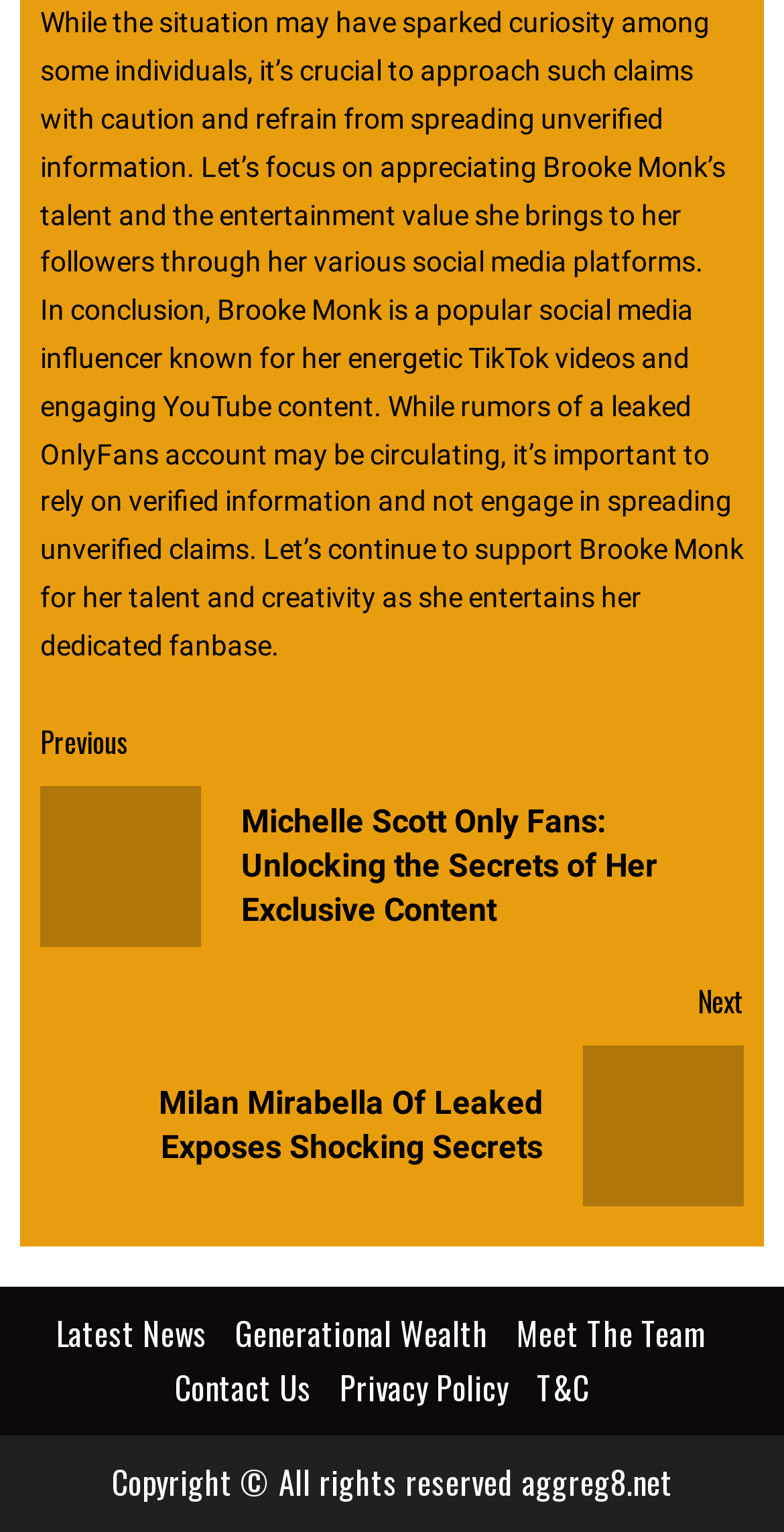Identify the bounding box for the UI element specified in this description: "Generational Wealth". The coordinates must be four float numbers between 0 and 1, formatted as [left, top, right, bottom].

[0.3, 0.854, 0.623, 0.886]